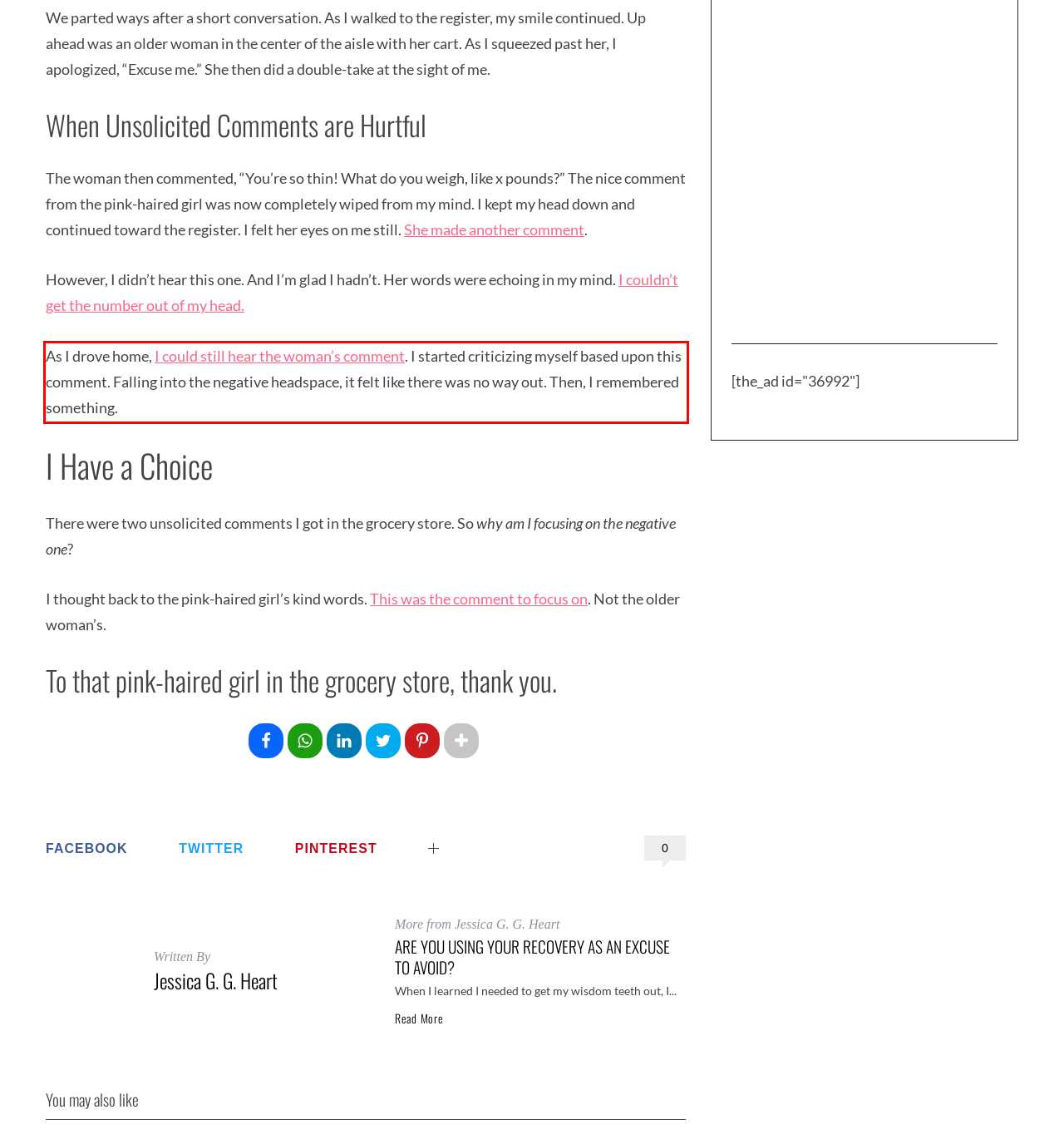Using OCR, extract the text content found within the red bounding box in the given webpage screenshot.

As I drove home, I could still hear the woman’s comment. I started criticizing myself based upon this comment. Falling into the negative headspace, it felt like there was no way out. Then, I remembered something.